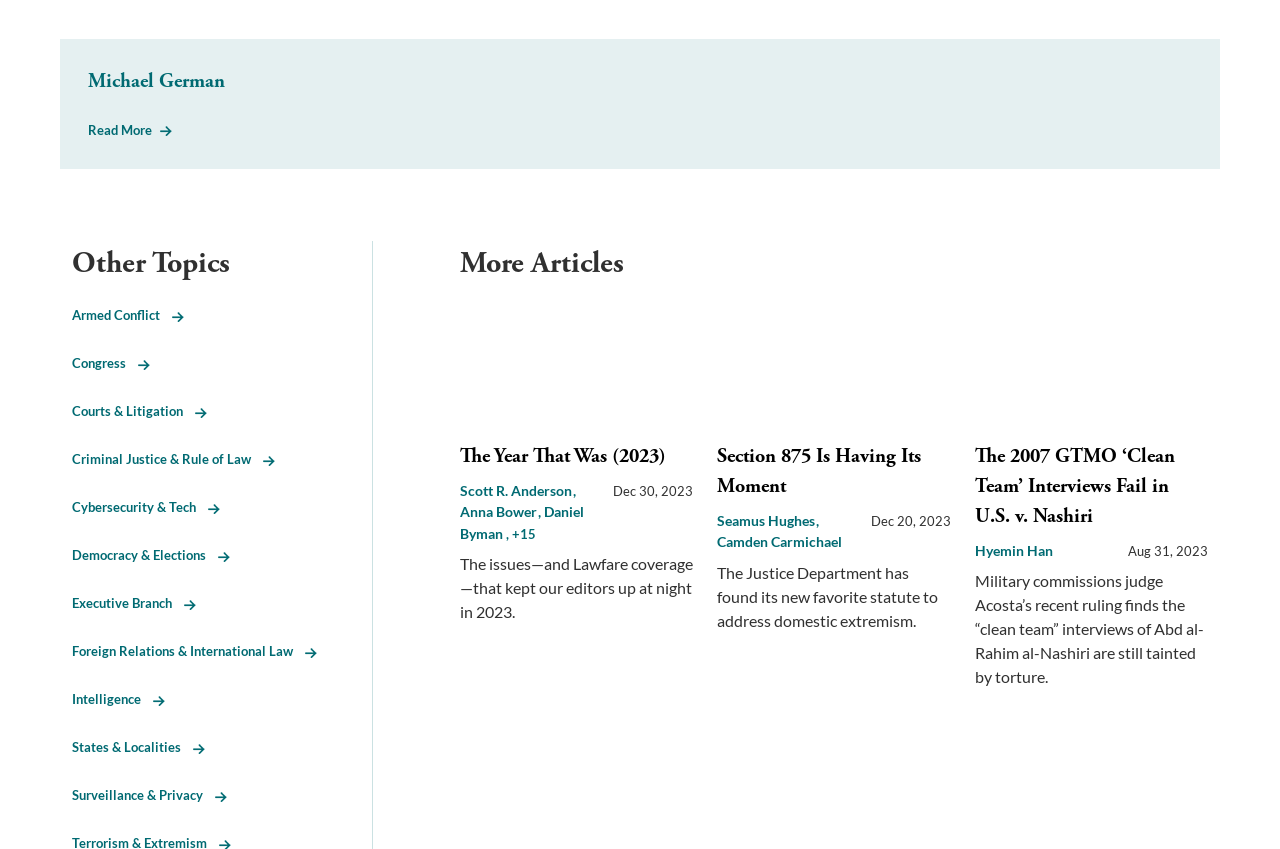Predict the bounding box of the UI element based on the description: "Surveillance & Privacy". The coordinates should be four float numbers between 0 and 1, formatted as [left, top, right, bottom].

[0.056, 0.927, 0.177, 0.946]